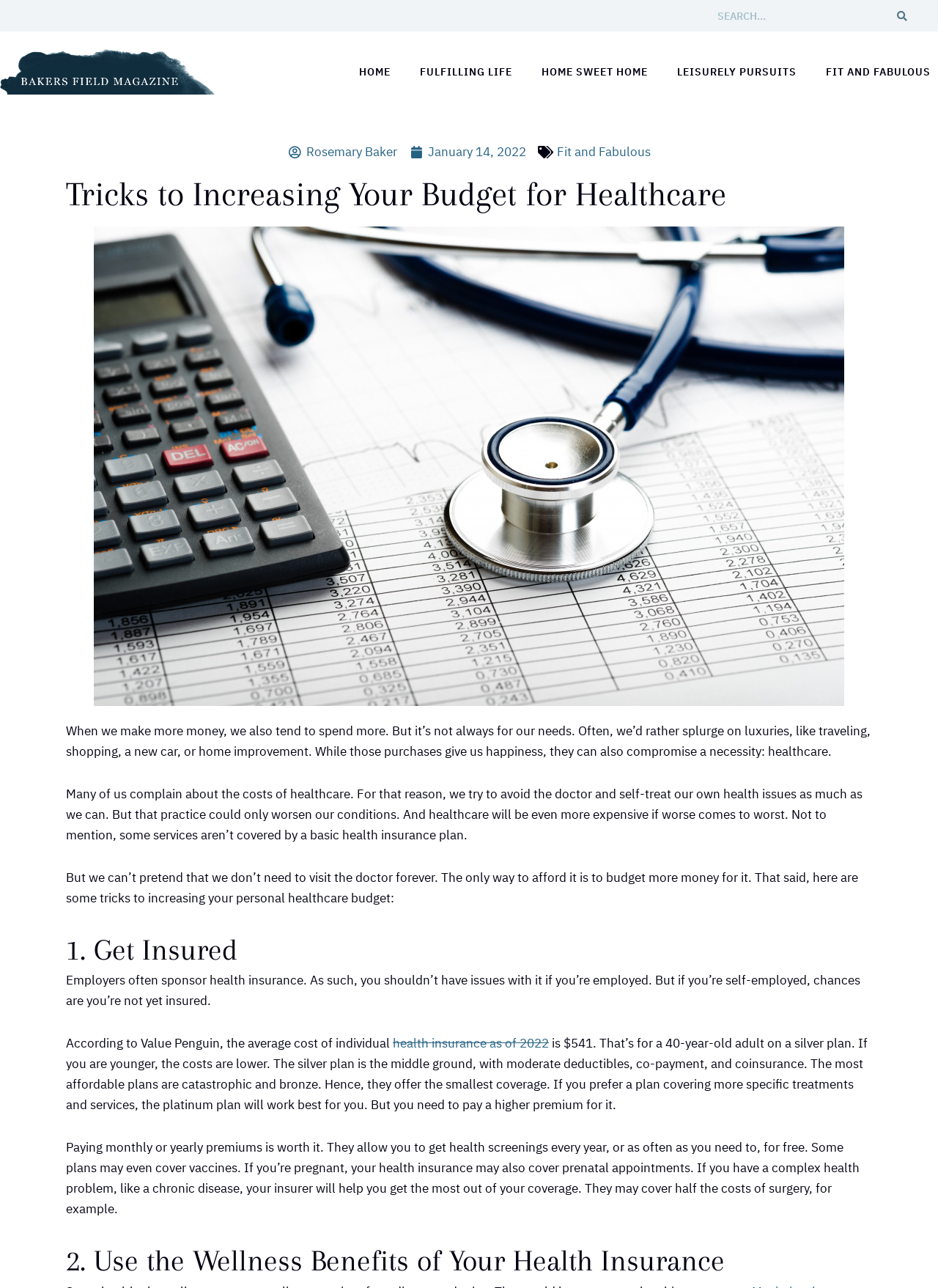What type of plan offers the smallest coverage?
Based on the screenshot, provide your answer in one word or phrase.

Catastrophic and bronze